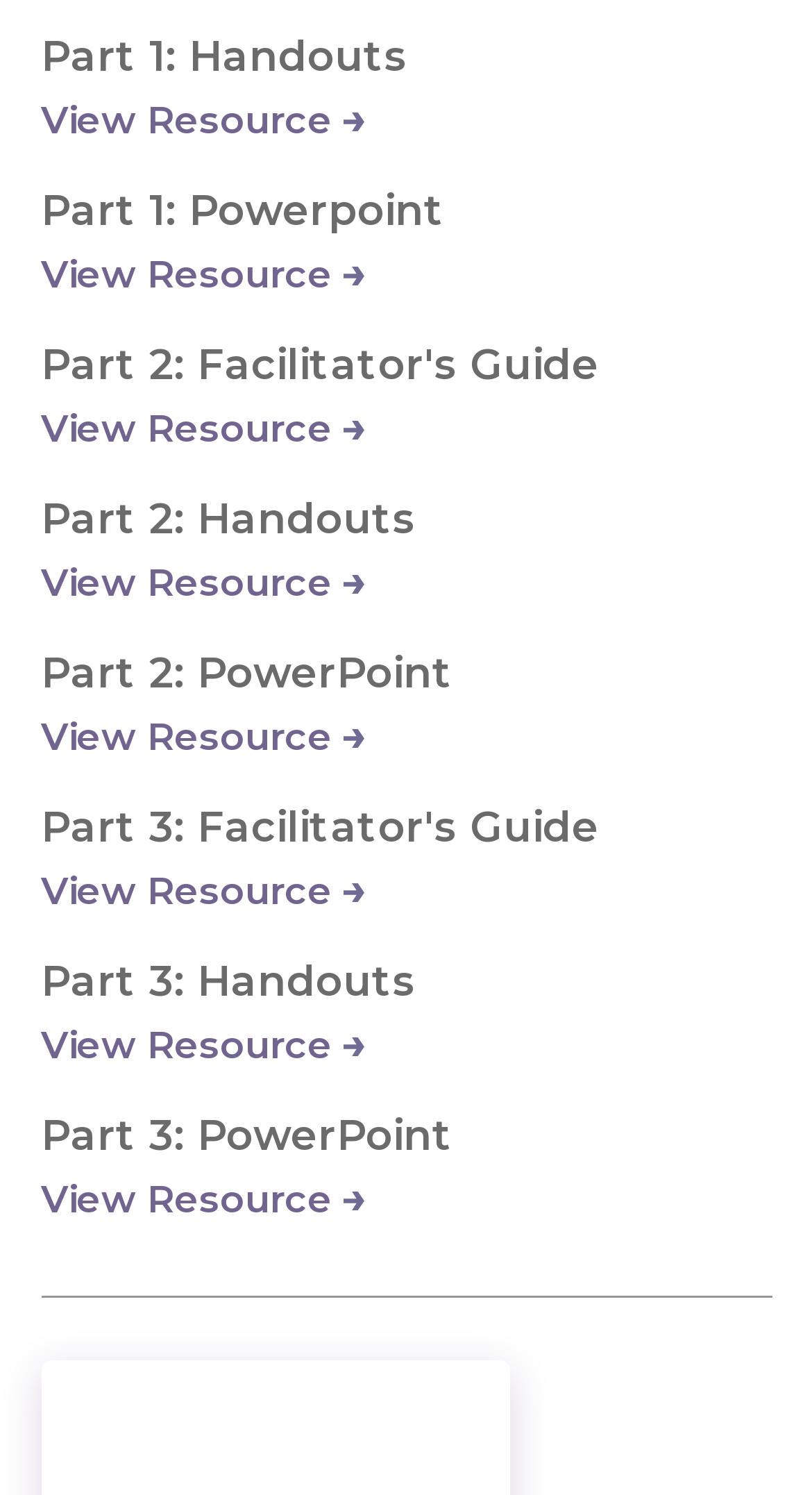Respond with a single word or phrase for the following question: 
Is there a facilitator's guide for each part?

Yes